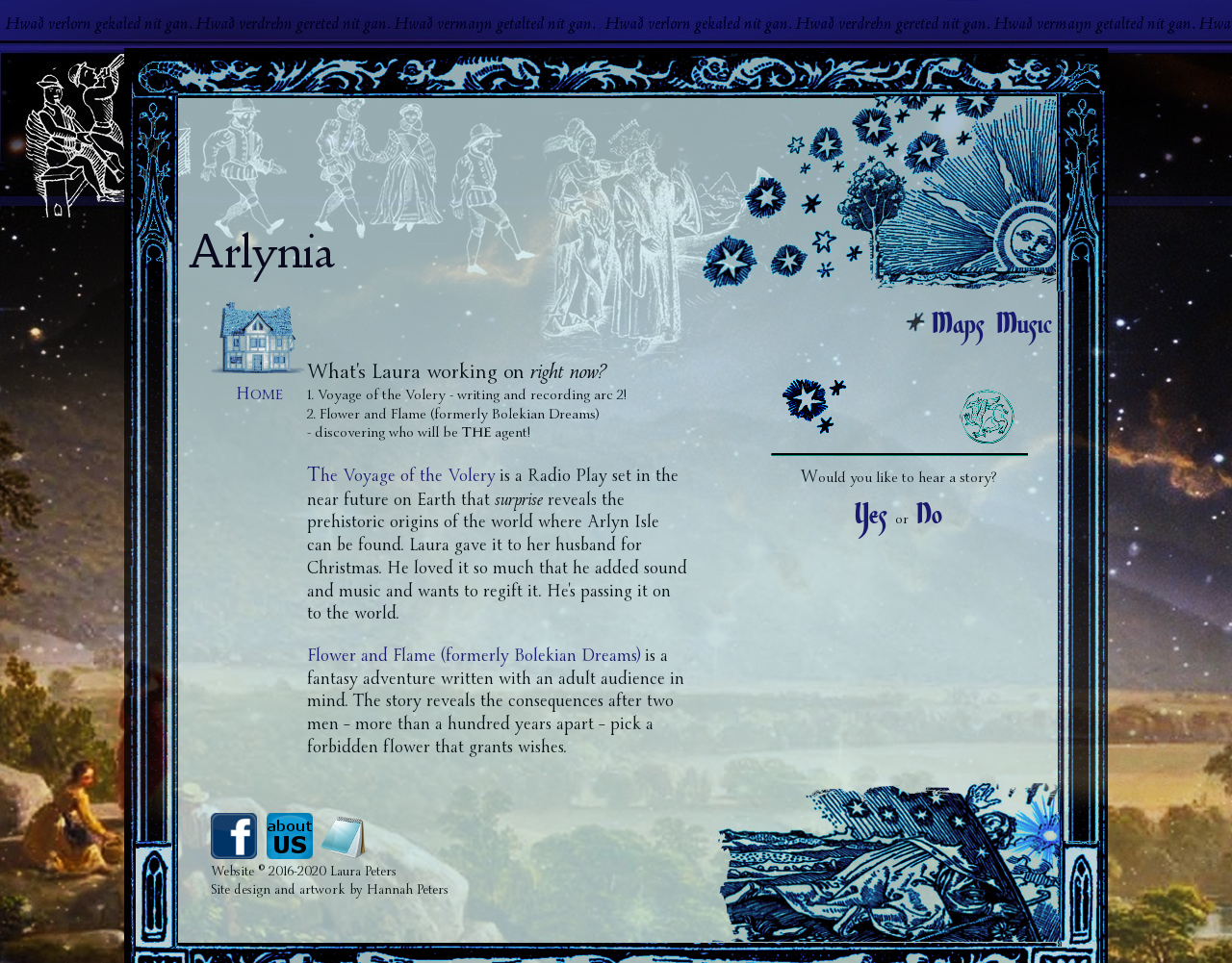How many stories are mentioned on this webpage?
Could you please answer the question thoroughly and with as much detail as possible?

I counted the number of story titles mentioned on the webpage, which are 'Voyage of the Volery' and 'Flower and Flame (formerly Bolekian Dreams)'. Therefore, there are 2 stories mentioned.